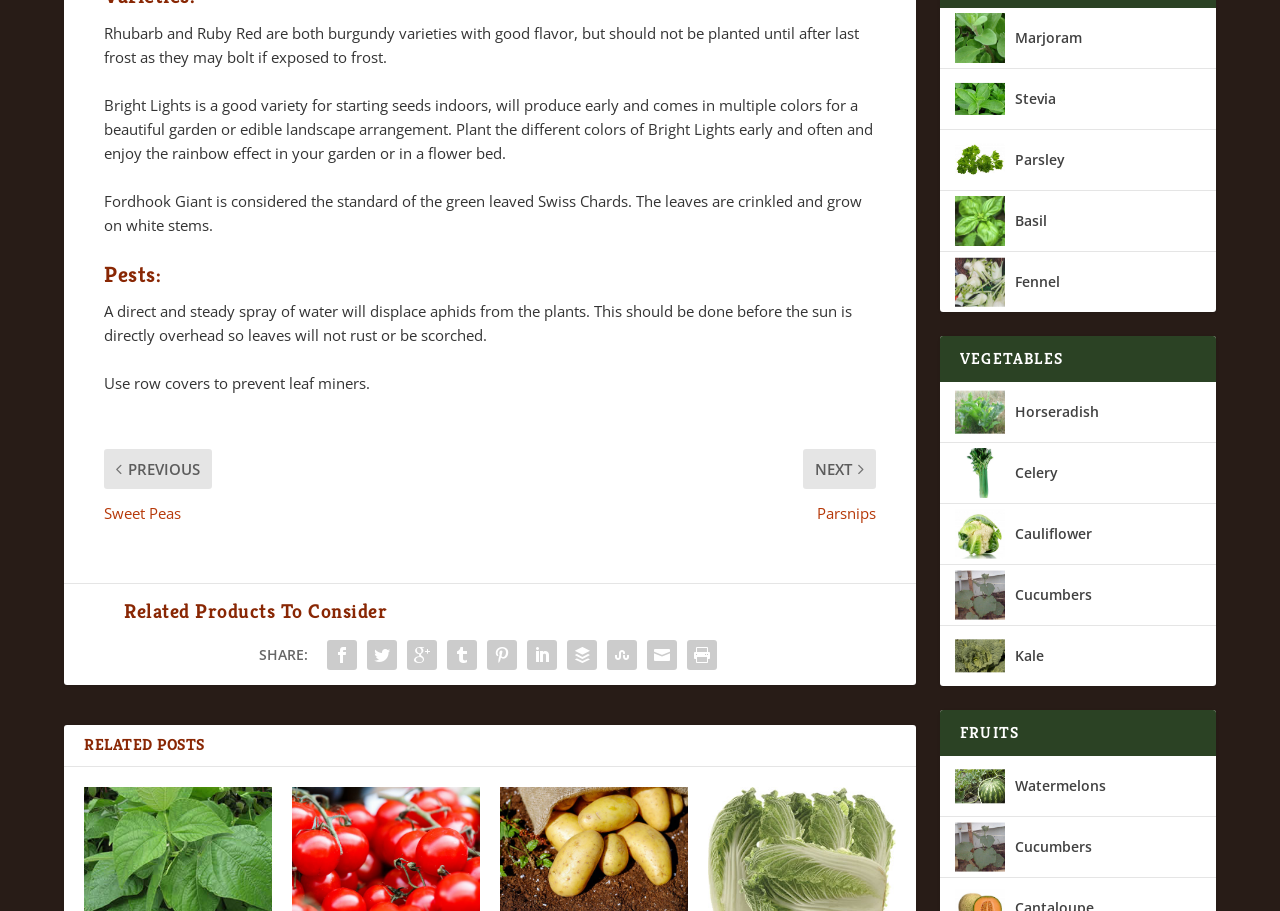Indicate the bounding box coordinates of the element that must be clicked to execute the instruction: "View related post about growing kale". The coordinates should be given as four float numbers between 0 and 1, i.e., [left, top, right, bottom].

[0.746, 0.693, 0.785, 0.748]